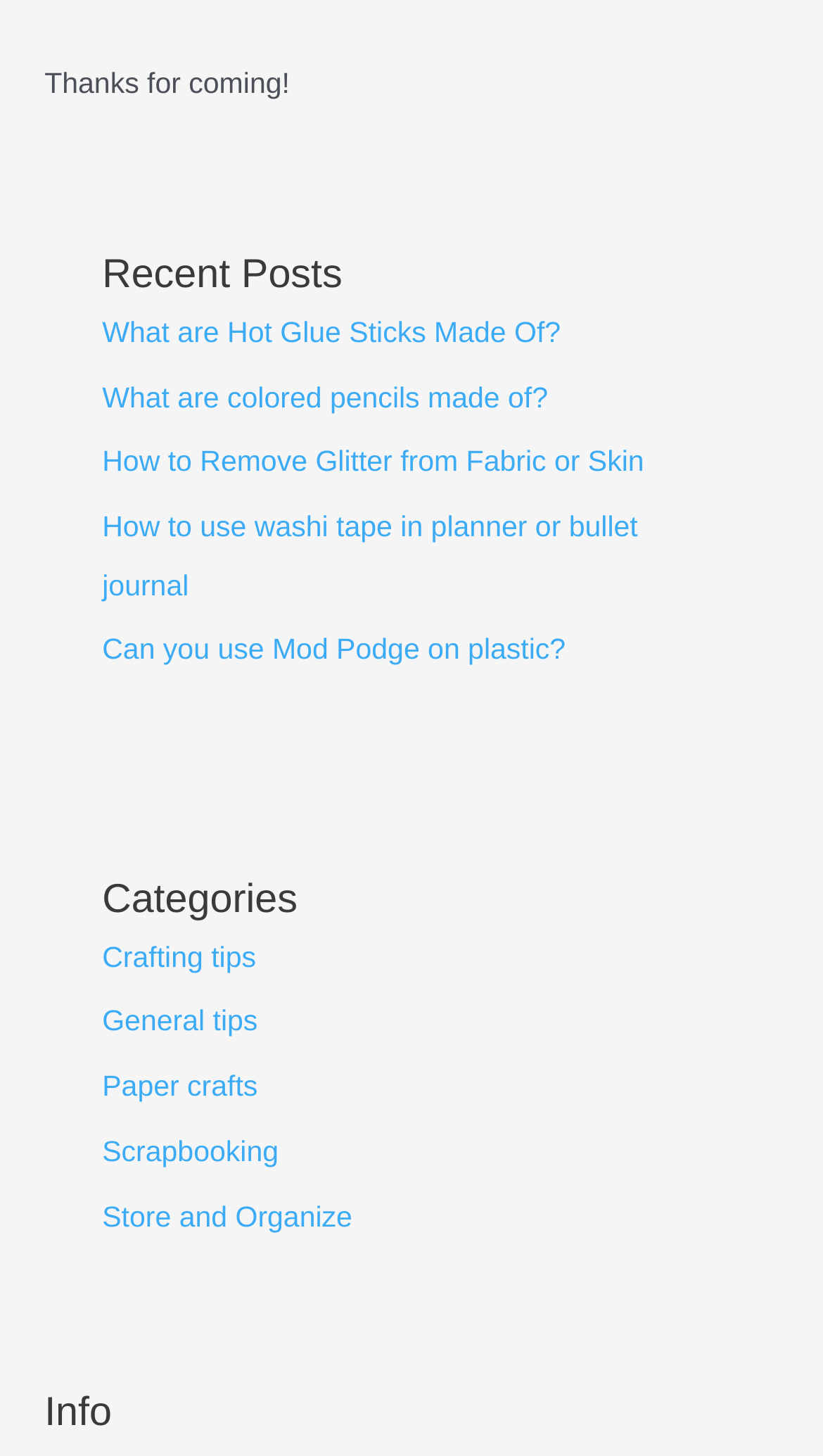Using the details from the image, please elaborate on the following question: How many categories are listed?

I counted the number of links under the 'Categories' heading, which are 'Crafting tips', 'General tips', 'Paper crafts', 'Scrapbooking', and 'Store and Organize'. There are 5 links in total.